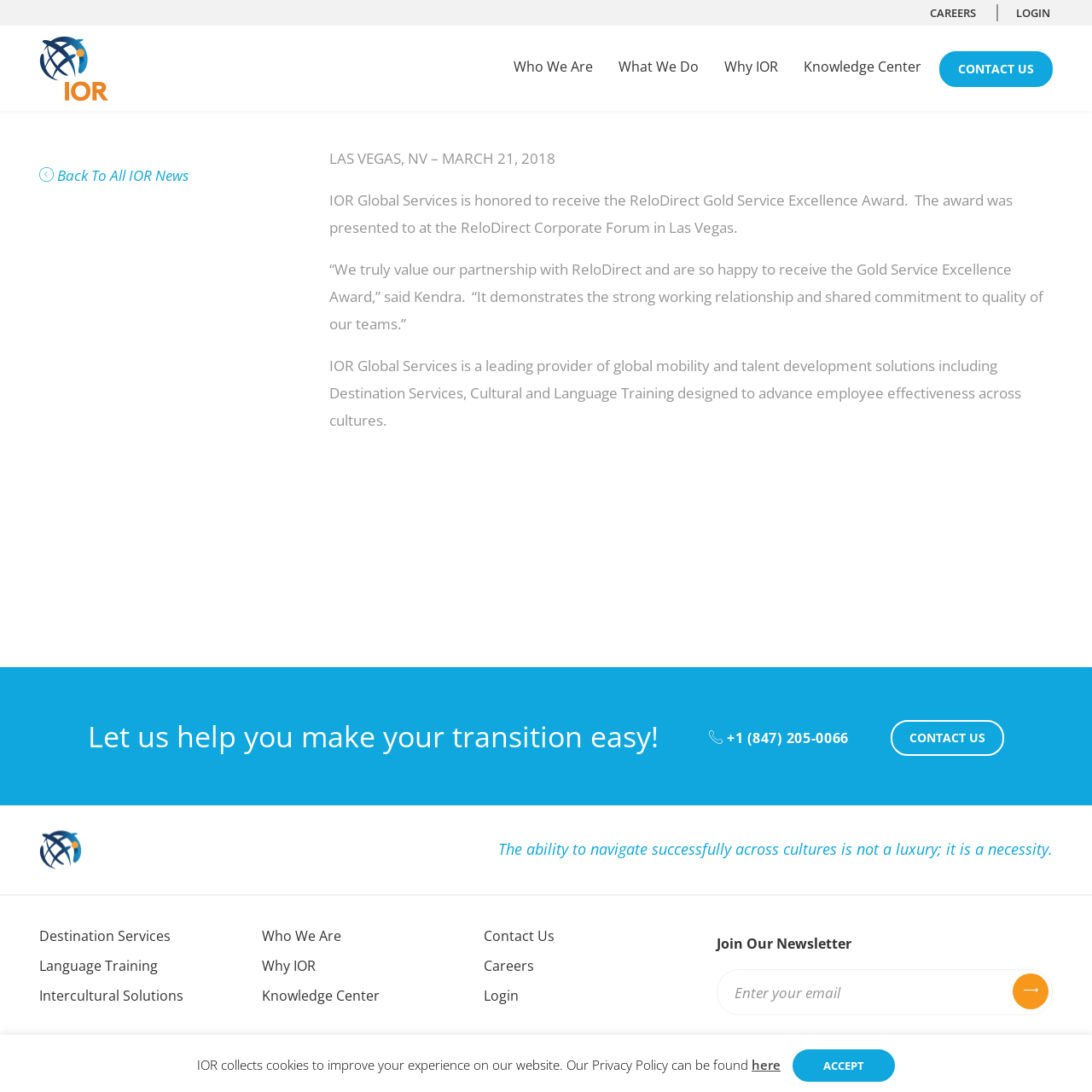Reply to the question with a single word or phrase:
What is the name of the company that received the ReloDirect Gold Service Excellence Award?

IOR Global Services